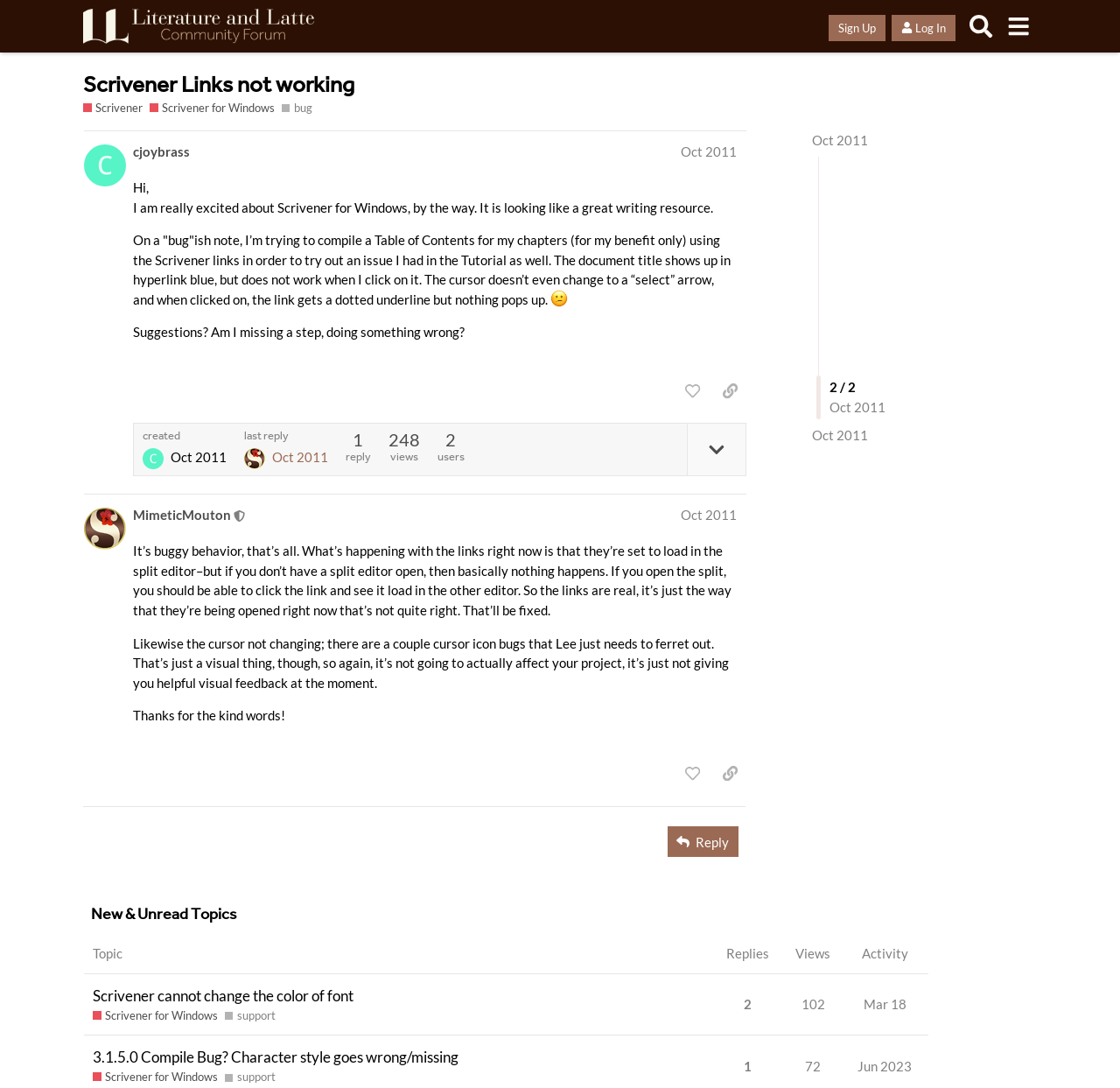From the details in the image, provide a thorough response to the question: How many posts are in this topic?

I counted the number of posts in this topic by looking at the region elements with the 'post #' text, and I found two of them, one from 'cjoybrass' and another from 'MimeticMouton'.